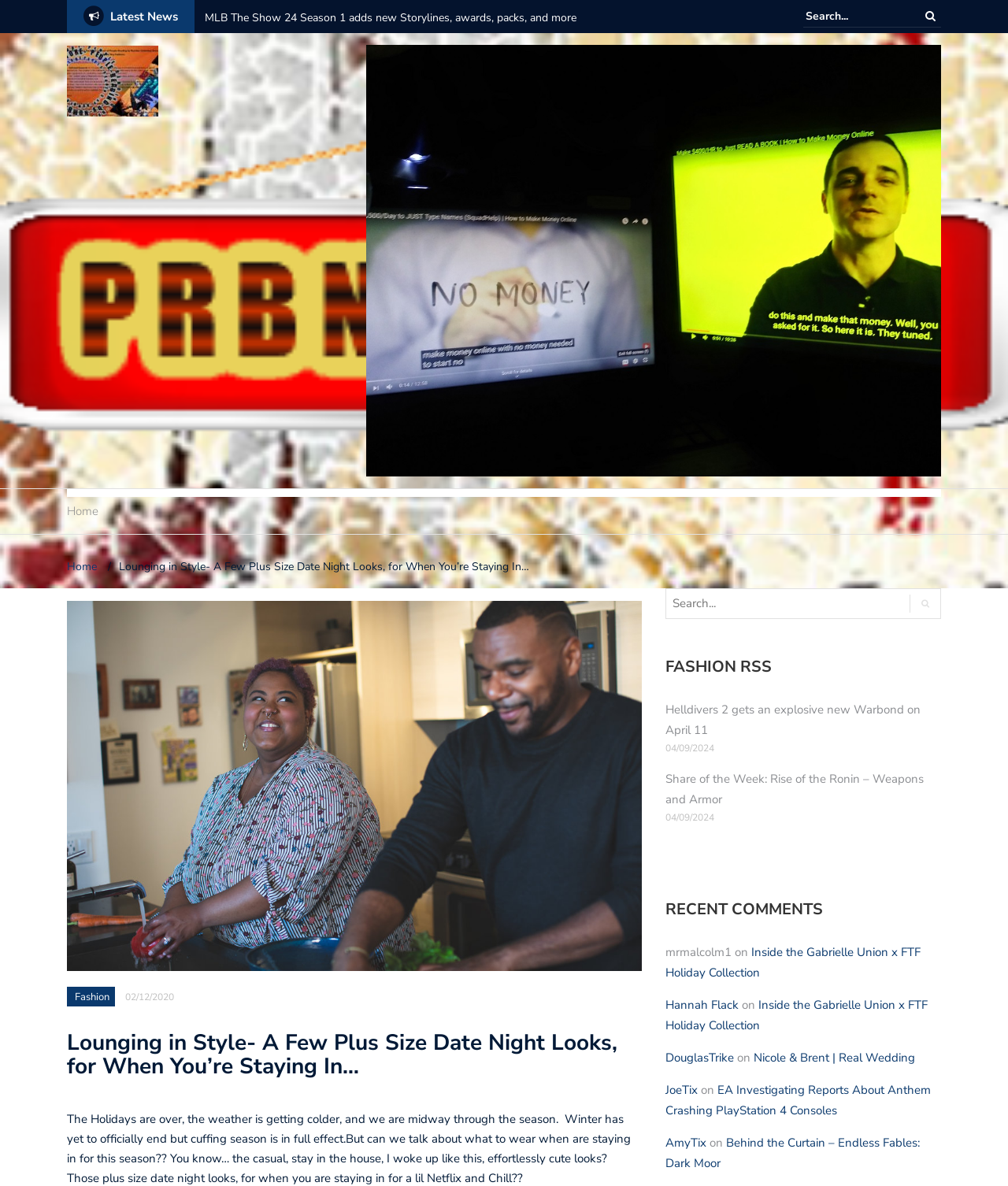Please locate the bounding box coordinates of the element that should be clicked to achieve the given instruction: "Visit the blog homepage".

[0.066, 0.422, 0.098, 0.446]